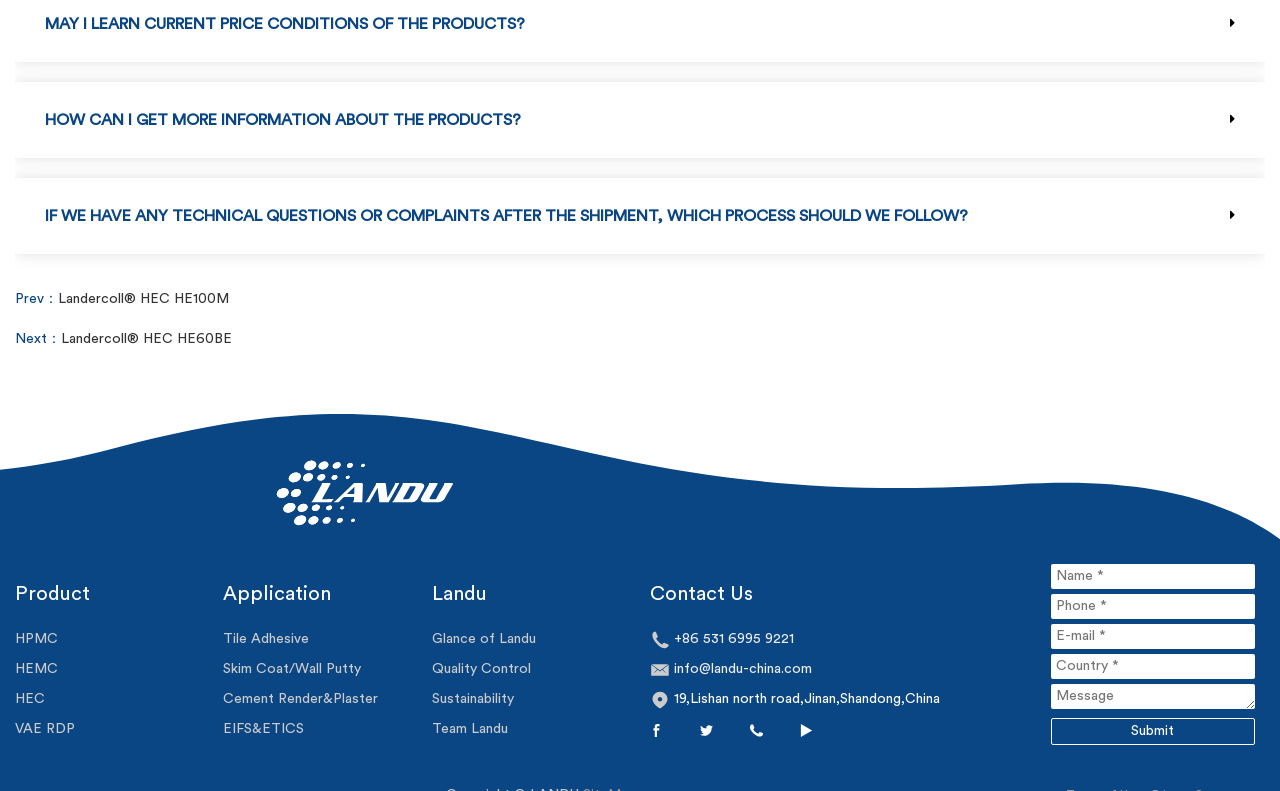What is the purpose of the tabs on the webpage?
Using the details shown in the screenshot, provide a comprehensive answer to the question.

The tabs on the webpage have titles such as 'HOW CAN I GET MORE INFORMATION ABOUT THE PRODUCTS?' and 'IF WE HAVE ANY TECHNICAL QUESTIONS OR COMPLAINTS AFTER THE SHIPMENT, WHICH PROCESS SHOULD WE FOLLOW?', which suggest that the purpose of the tabs is to provide more information about the products and answer potential questions.